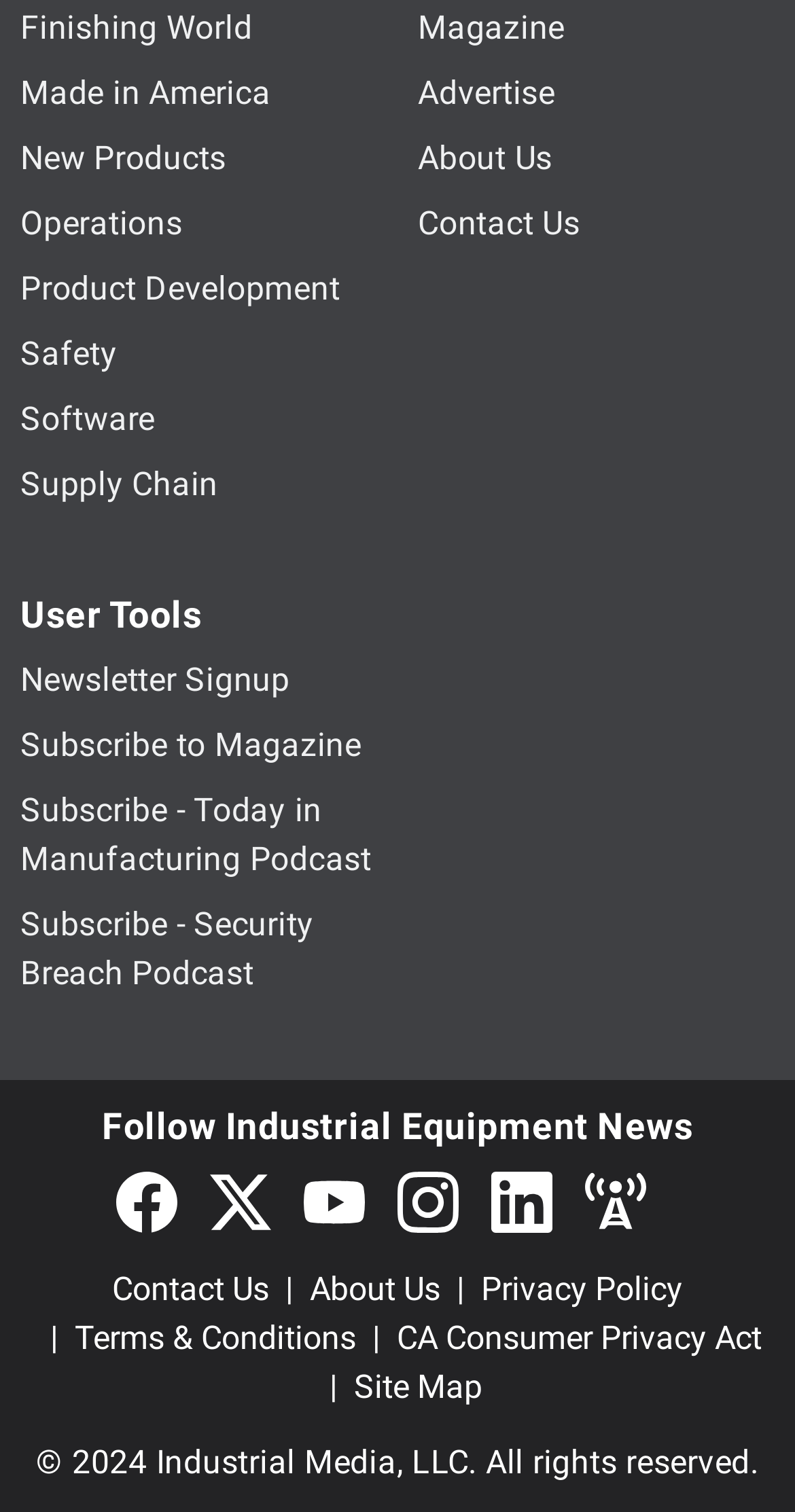Give the bounding box coordinates for the element described by: "Safety".

[0.026, 0.221, 0.147, 0.246]